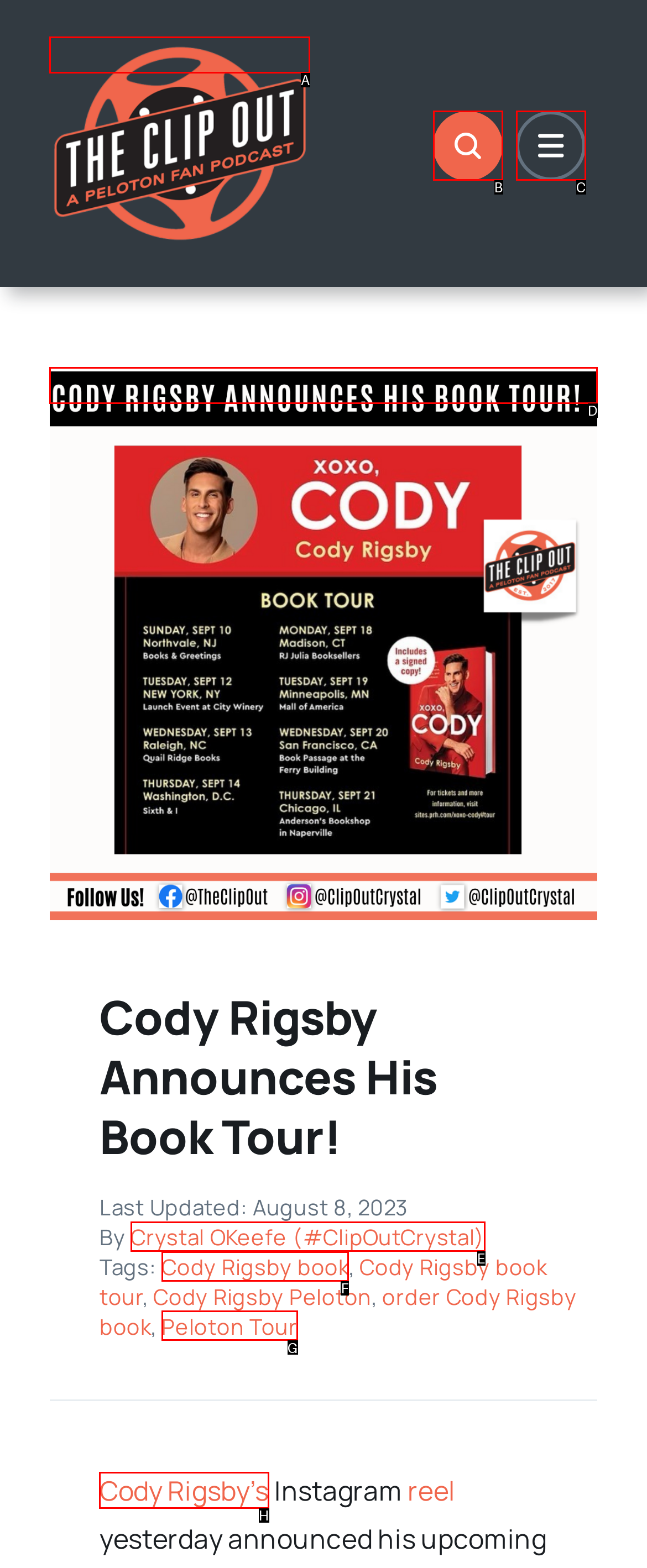Select the appropriate letter to fulfill the given instruction: Explore Theatregoround
Provide the letter of the correct option directly.

None